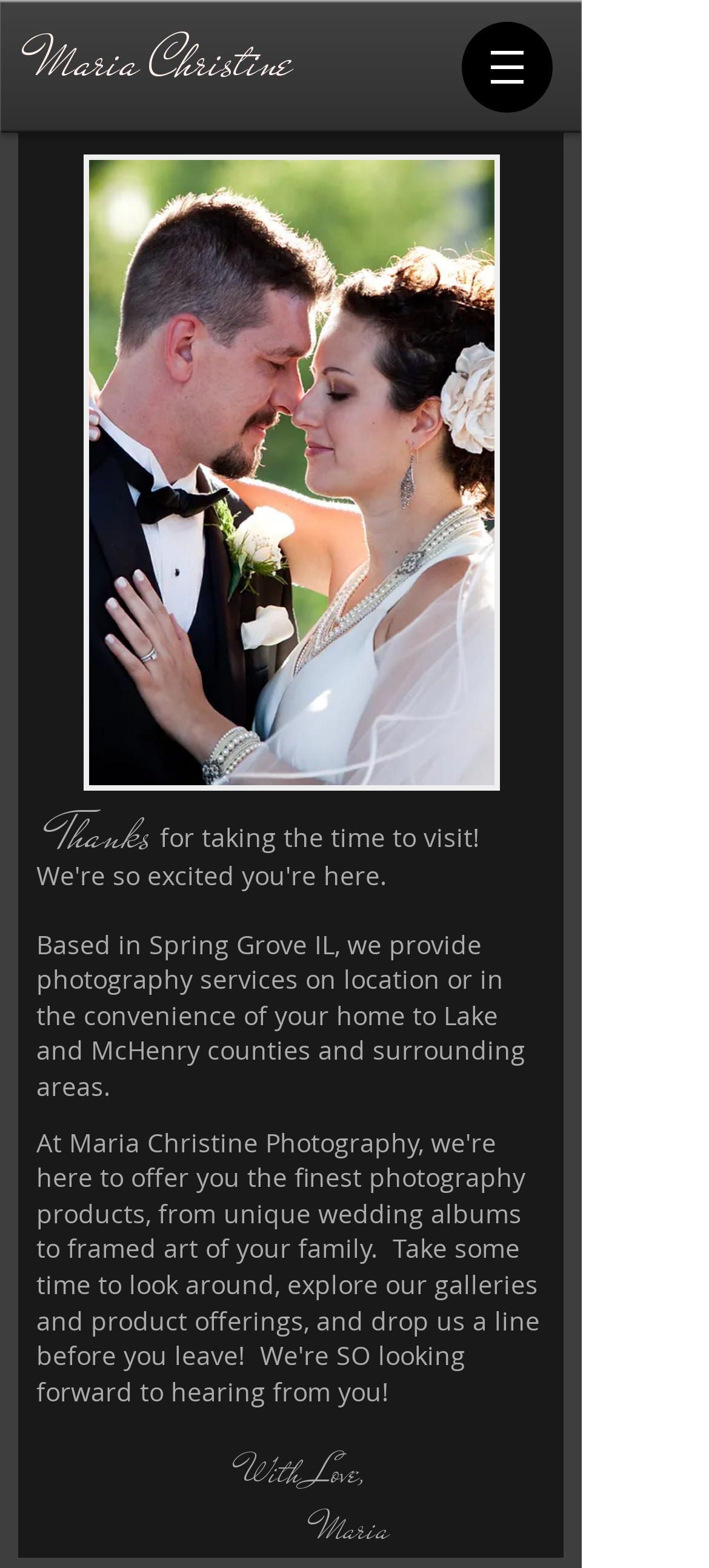Using the information shown in the image, answer the question with as much detail as possible: What is the content of the slide show gallery?

The presence of an image element within the 'Slide show gallery' region suggests that the gallery contains photography images, which is consistent with the photographer's services and the overall theme of the website.